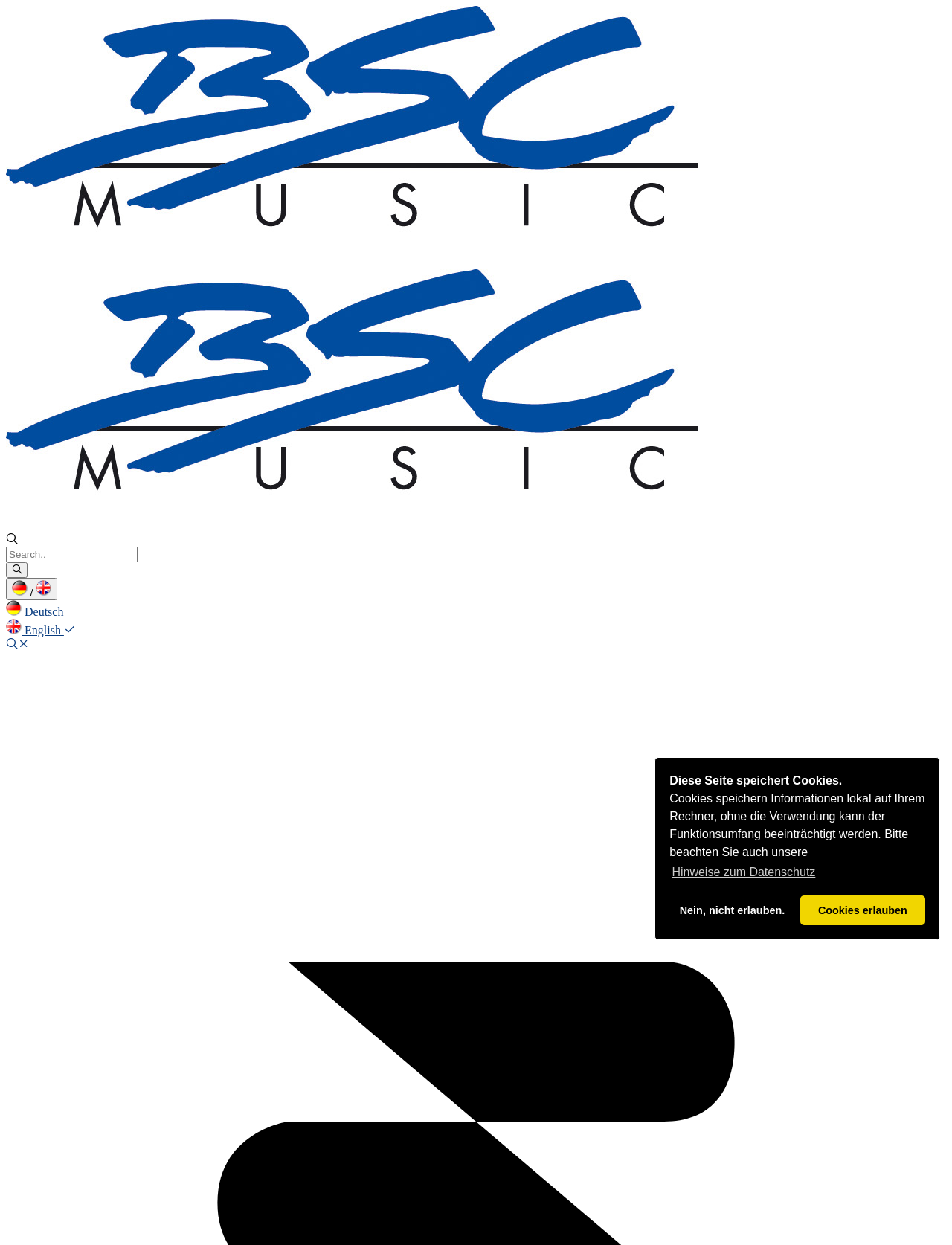Provide the bounding box coordinates of the HTML element described as: "/". The bounding box coordinates should be four float numbers between 0 and 1, i.e., [left, top, right, bottom].

[0.006, 0.464, 0.06, 0.482]